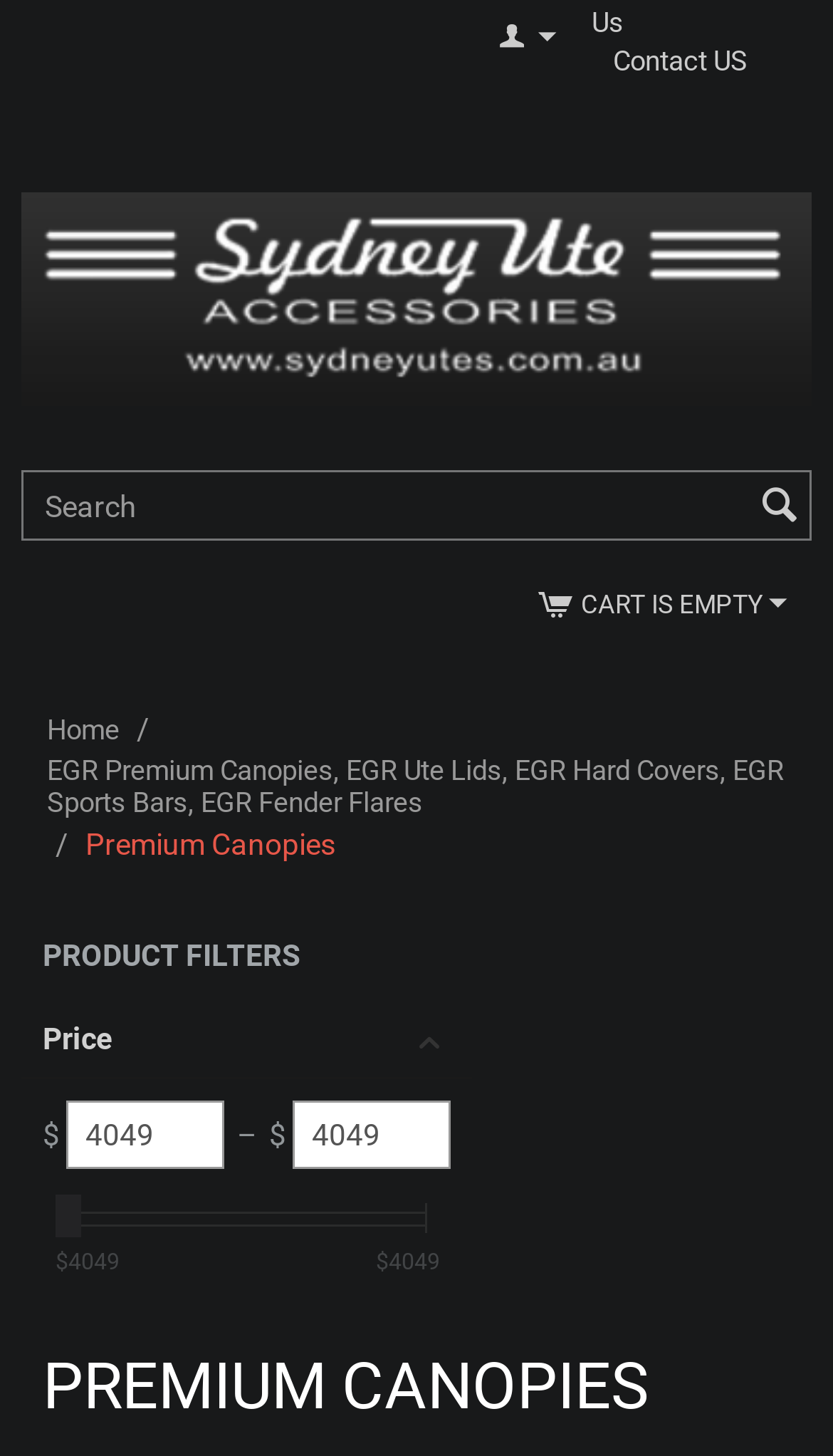From the element description Contact US, predict the bounding box coordinates of the UI element. The coordinates must be specified in the format (top-left x, top-left y, bottom-right x, bottom-right y) and should be within the 0 to 1 range.

[0.736, 0.031, 0.897, 0.053]